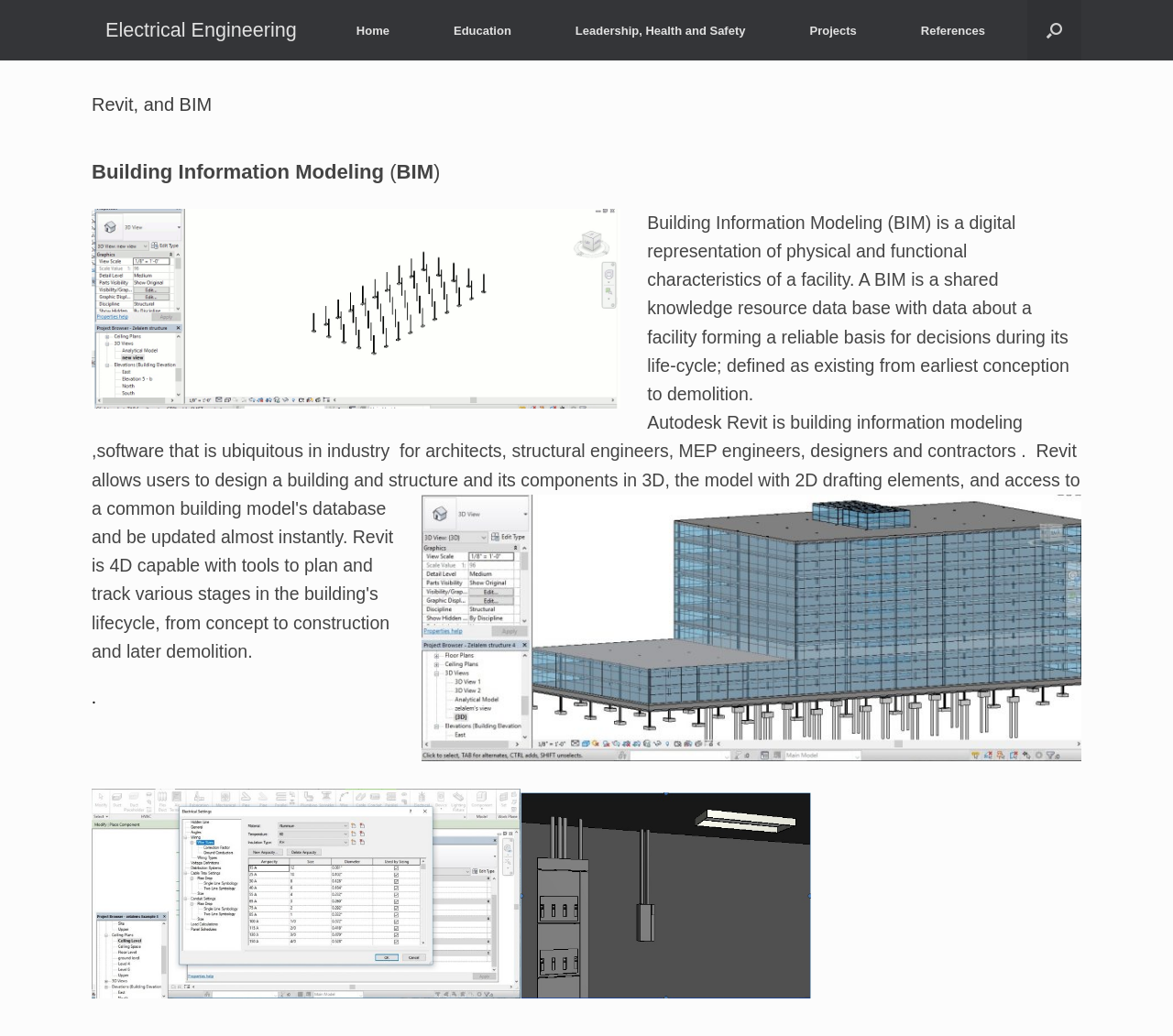What is Revit used for?
Please provide a full and detailed response to the question.

Based on the webpage content, Revit is a building information modeling software that allows users to design a building and its components in 3D, with 2D drafting elements, and access to a common building model's database, which can be updated almost instantly.